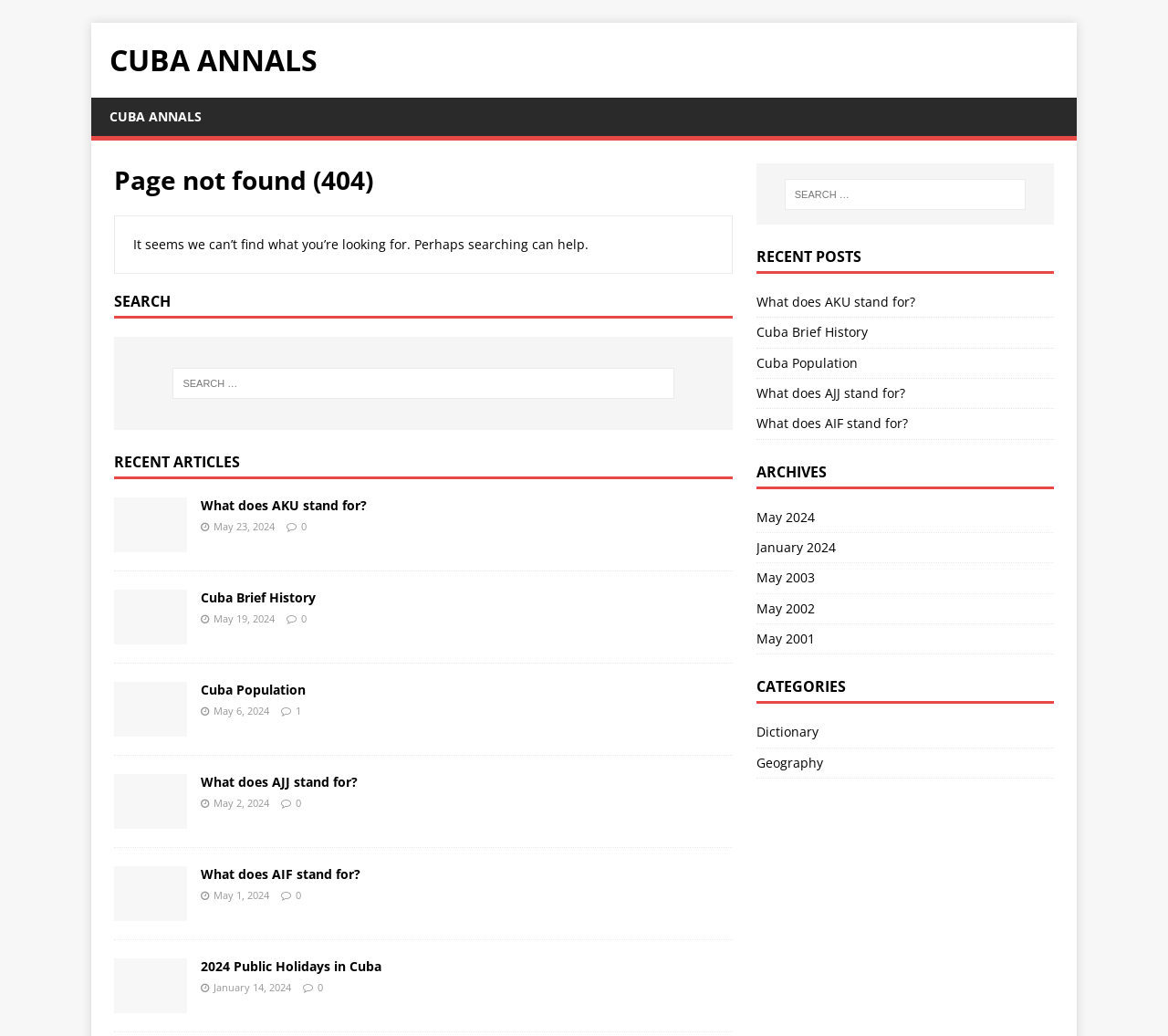Provide a thorough description of the webpage you see.

The webpage displays a "Page not found" error message, with a heading "CUBA ANNALS" at the top. Below the heading, there is a search bar with a label "SEARCH" and a search box where users can input their queries. 

To the right of the search bar, there is a section titled "RECENT ARTICLES" with four article previews, each consisting of a link to the article, a publication date, and a view count. The articles are arranged vertically, with the most recent one at the top. Each article preview also includes a small image, although the images are not displayed.

Below the "RECENT ARTICLES" section, there is a complementary section that takes up the right half of the page. This section has a search bar at the top, followed by a "RECENT POSTS" section that lists five article links. Below the "RECENT POSTS" section, there are three sections: "ARCHIVES", "CATEGORIES", and a list of links to archived posts organized by month and year.

Throughout the page, there are several links to different articles and categories, as well as a few headings that separate the different sections. The overall layout is organized, with clear headings and concise text.